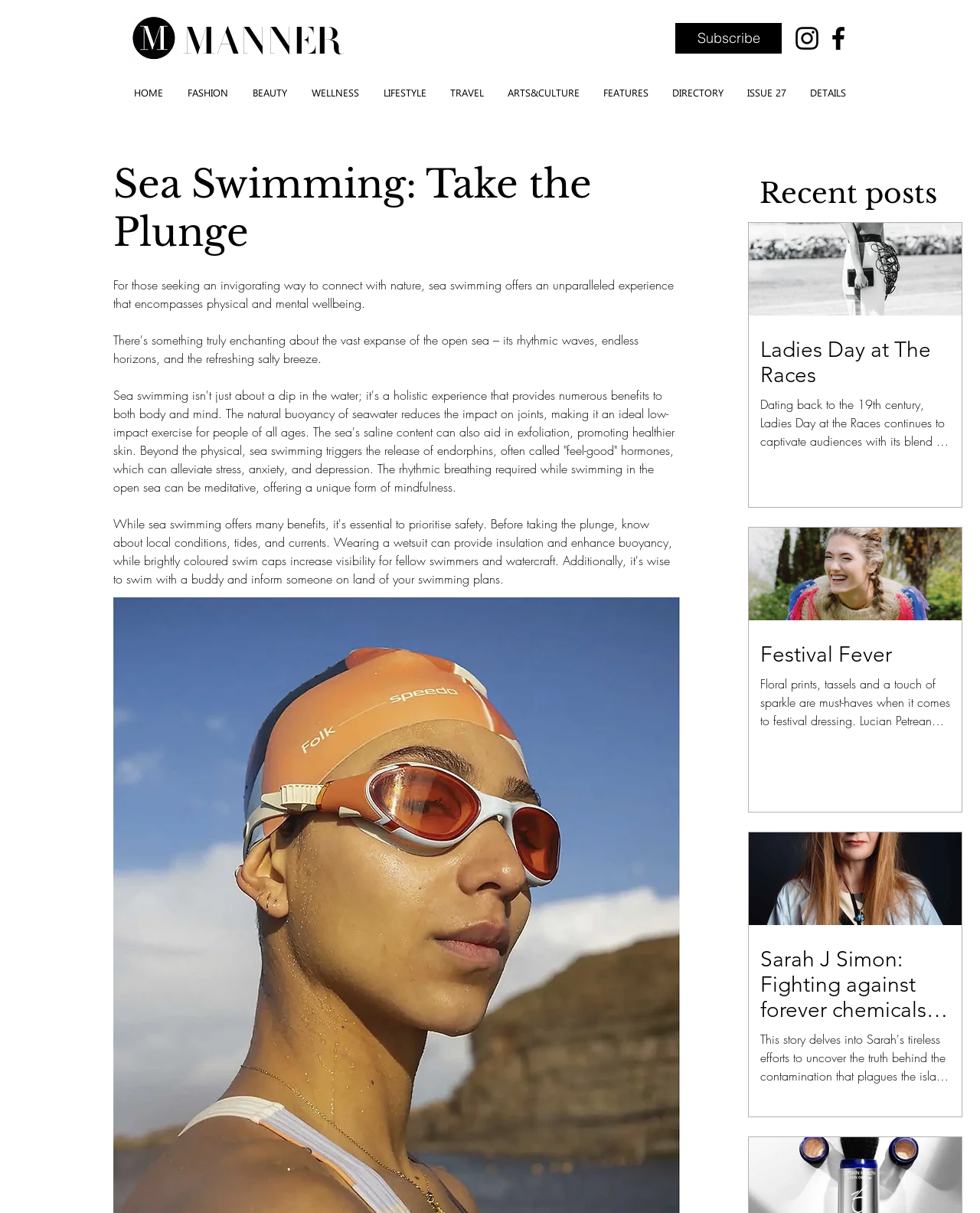Generate a thorough explanation of the webpage's elements.

This webpage is about a contemporary fashion and lifestyle magazine in Jersey, with a focus on sea swimming. At the top left corner, there is a Manner logo and a heading "MANNER" next to it. Below the logo, there is a subscribe button and a social bar with links to Instagram and Facebook. 

On the top navigation bar, there are links to different sections of the website, including HOME, FASHION, BEAUTY, WELLNESS, LIFESTYLE, TRAVEL, ARTS&CULTURE, FEATURES, DIRECTORY, and ISSUE 27. 

The main content of the page is an article about sea swimming, titled "Sea Swimming: Take the Plunge". The article is divided into two paragraphs, describing the benefits of sea swimming for physical and mental wellbeing. 

Below the article, there are three featured sections, each with an image and a brief description. The first section is about Ladies Day at The Races, describing the event's history and fashion. The second section is about Festival Fever, discussing festival dressing and fashion trends. The third section is about Sarah J Simon, who is fighting against forever chemicals in Jersey.